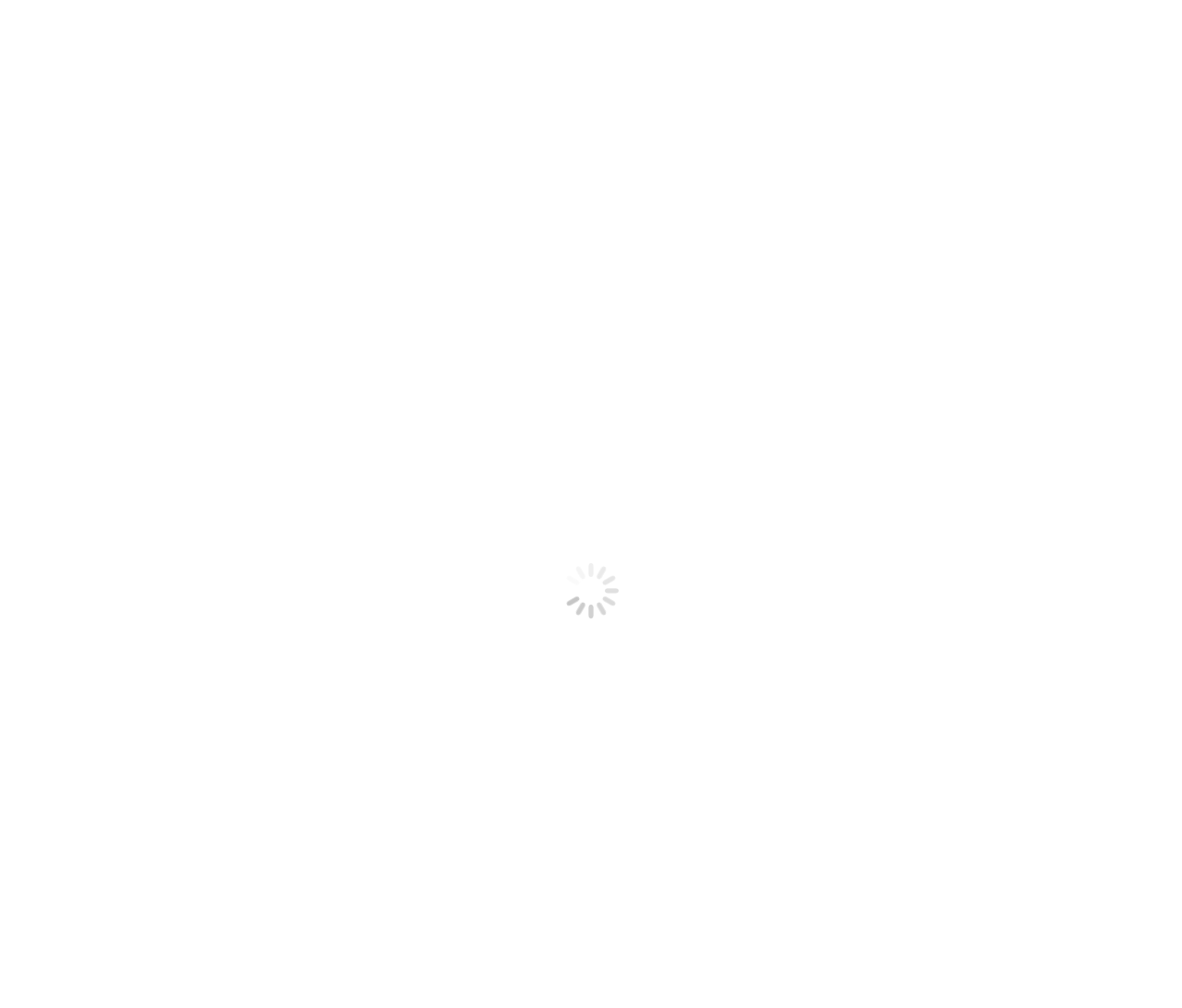What is the position of the search bar? Observe the screenshot and provide a one-word or short phrase answer.

Top right corner